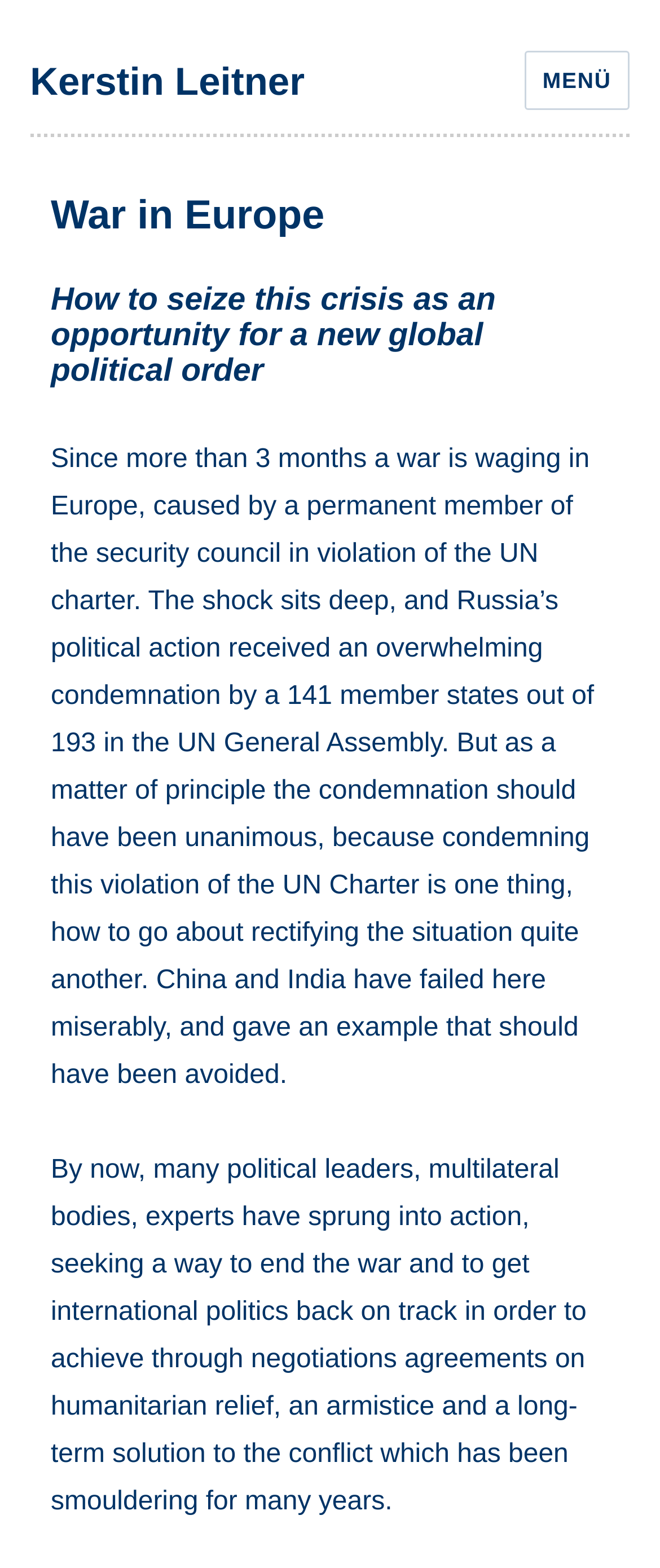Write a detailed summary of the webpage, including text, images, and layout.

The webpage is about the war in Europe, with a focus on seizing the crisis as an opportunity for a new global political order. At the top left, there is a link to Kerstin Leitner's profile. On the top right, there is a button labeled "MENÜ" that controls the site navigation and social navigation.

Below the menu button, there is a header section that spans almost the entire width of the page. Within this section, there are two headings: "War in Europe" and "How to seize this crisis as an opportunity for a new global political order". 

Below the header section, there are two blocks of text. The first block describes the current situation of the war in Europe, mentioning the condemnation of Russia's actions by the UN General Assembly and the failure of China and India to take a stronger stance. The second block discusses the efforts of political leaders, multilateral bodies, and experts to end the war and find a long-term solution to the conflict.

There are no images on the page. The layout is dominated by text, with a clear hierarchy of headings and paragraphs.